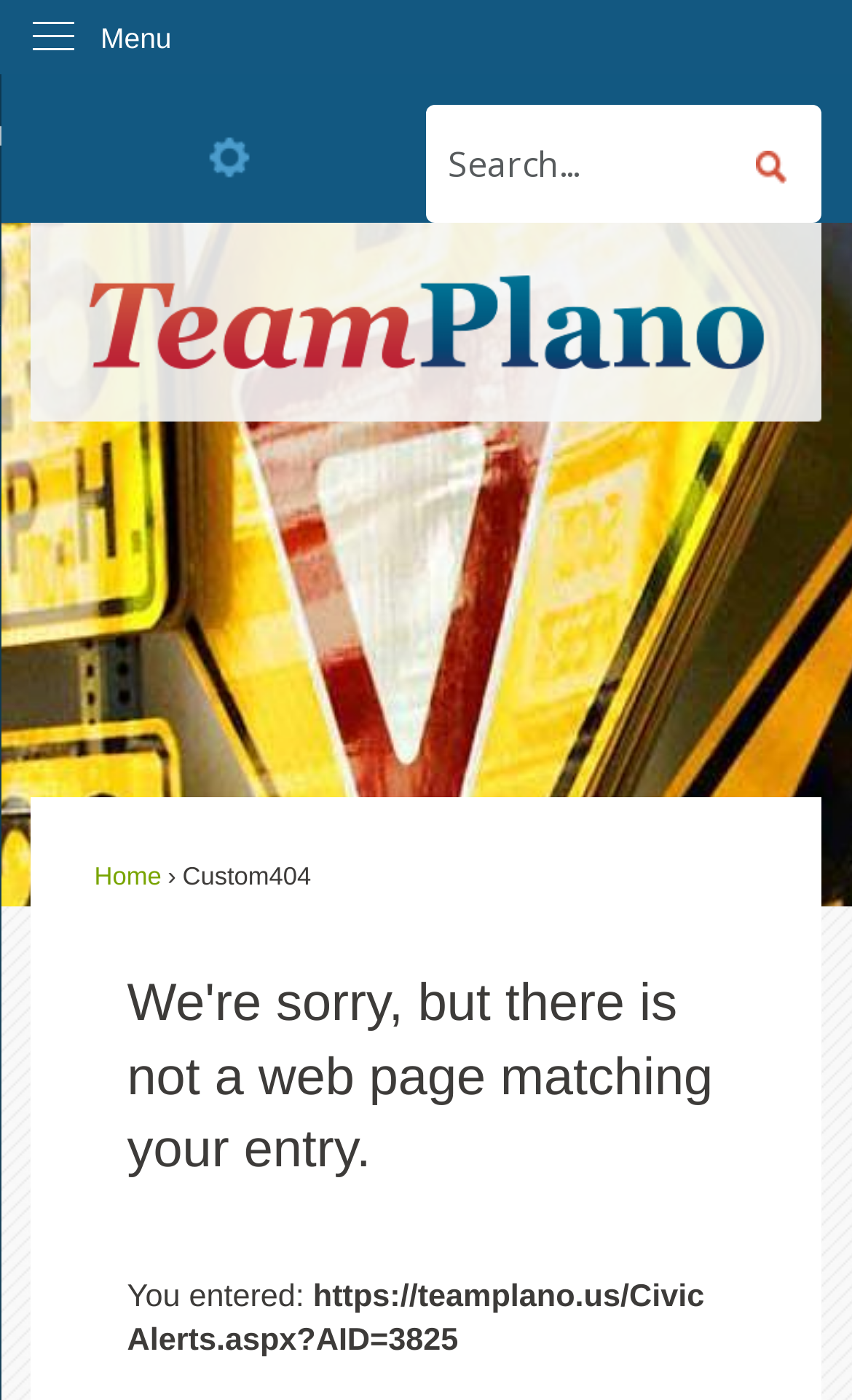Answer the question below with a single word or a brief phrase: 
What is the alternative text for the 'Click to Home' image?

Click to Home